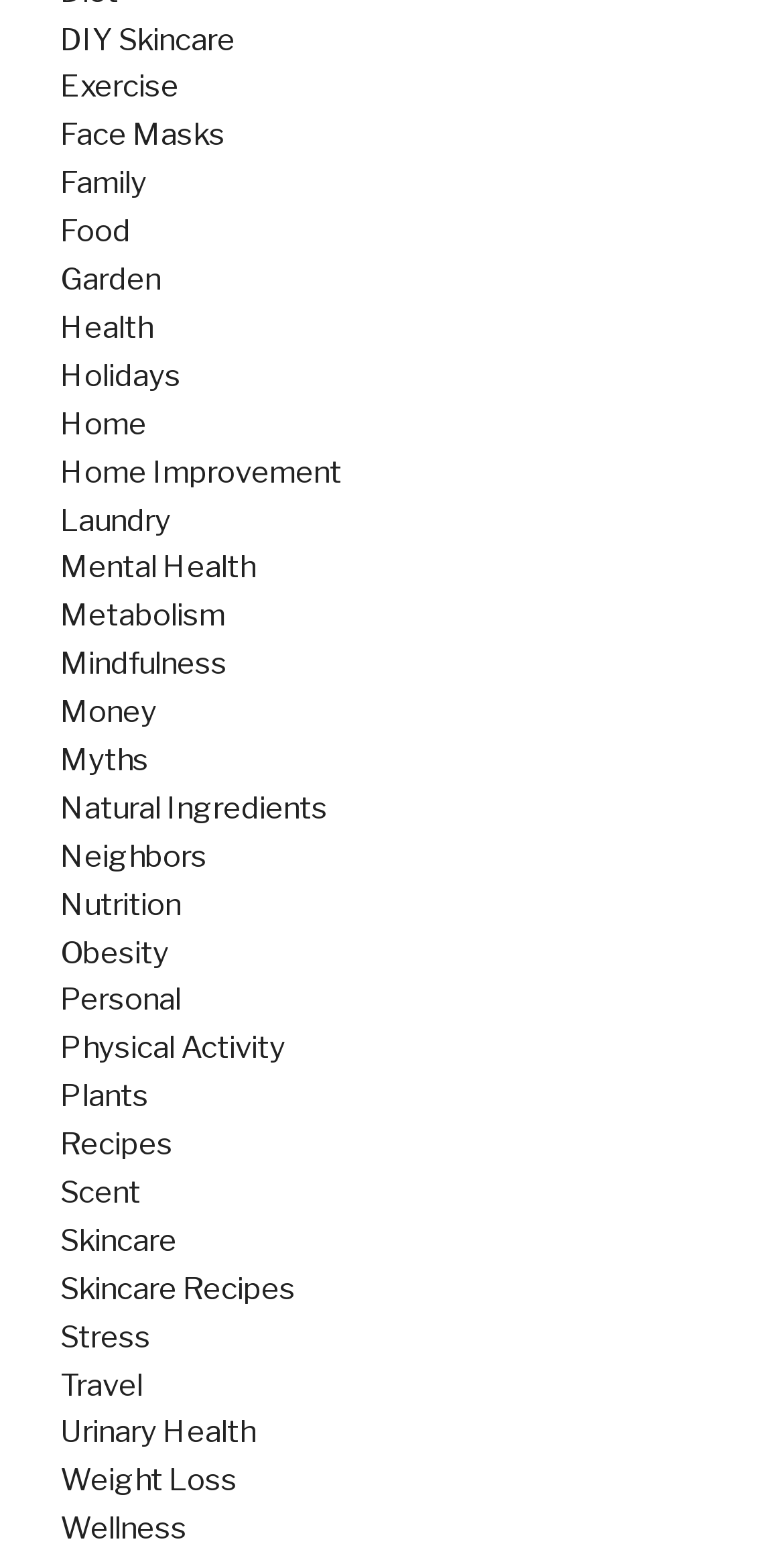Please specify the bounding box coordinates in the format (top-left x, top-left y, bottom-right x, bottom-right y), with all values as floating point numbers between 0 and 1. Identify the bounding box of the UI element described by: Mindfulness

[0.077, 0.414, 0.29, 0.437]